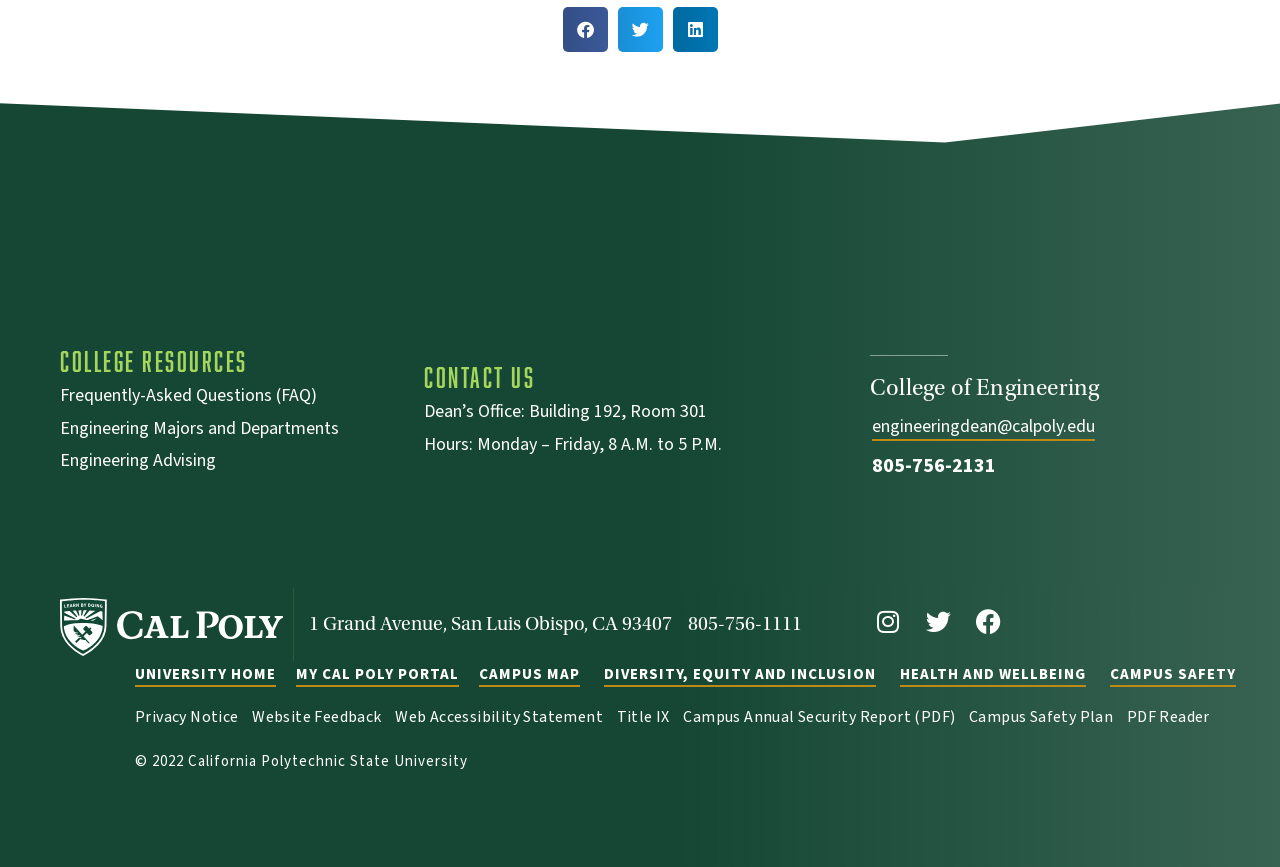Please indicate the bounding box coordinates of the element's region to be clicked to achieve the instruction: "Share on Facebook". Provide the coordinates as four float numbers between 0 and 1, i.e., [left, top, right, bottom].

[0.439, 0.008, 0.475, 0.059]